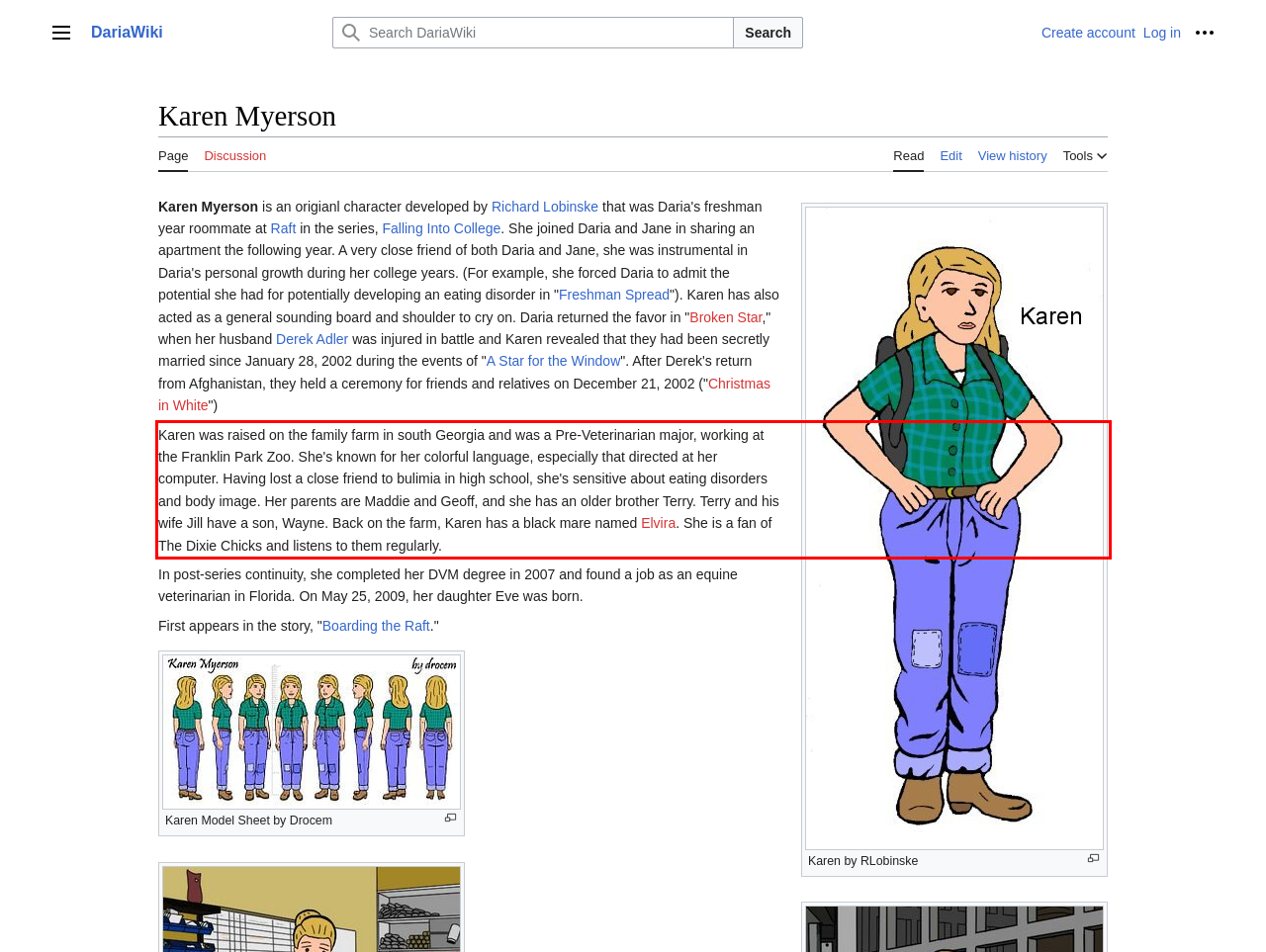Please perform OCR on the text within the red rectangle in the webpage screenshot and return the text content.

Karen was raised on the family farm in south Georgia and was a Pre-Veterinarian major, working at the Franklin Park Zoo. She's known for her colorful language, especially that directed at her computer. Having lost a close friend to bulimia in high school, she's sensitive about eating disorders and body image. Her parents are Maddie and Geoff, and she has an older brother Terry. Terry and his wife Jill have a son, Wayne. Back on the farm, Karen has a black mare named Elvira. She is a fan of The Dixie Chicks and listens to them regularly.